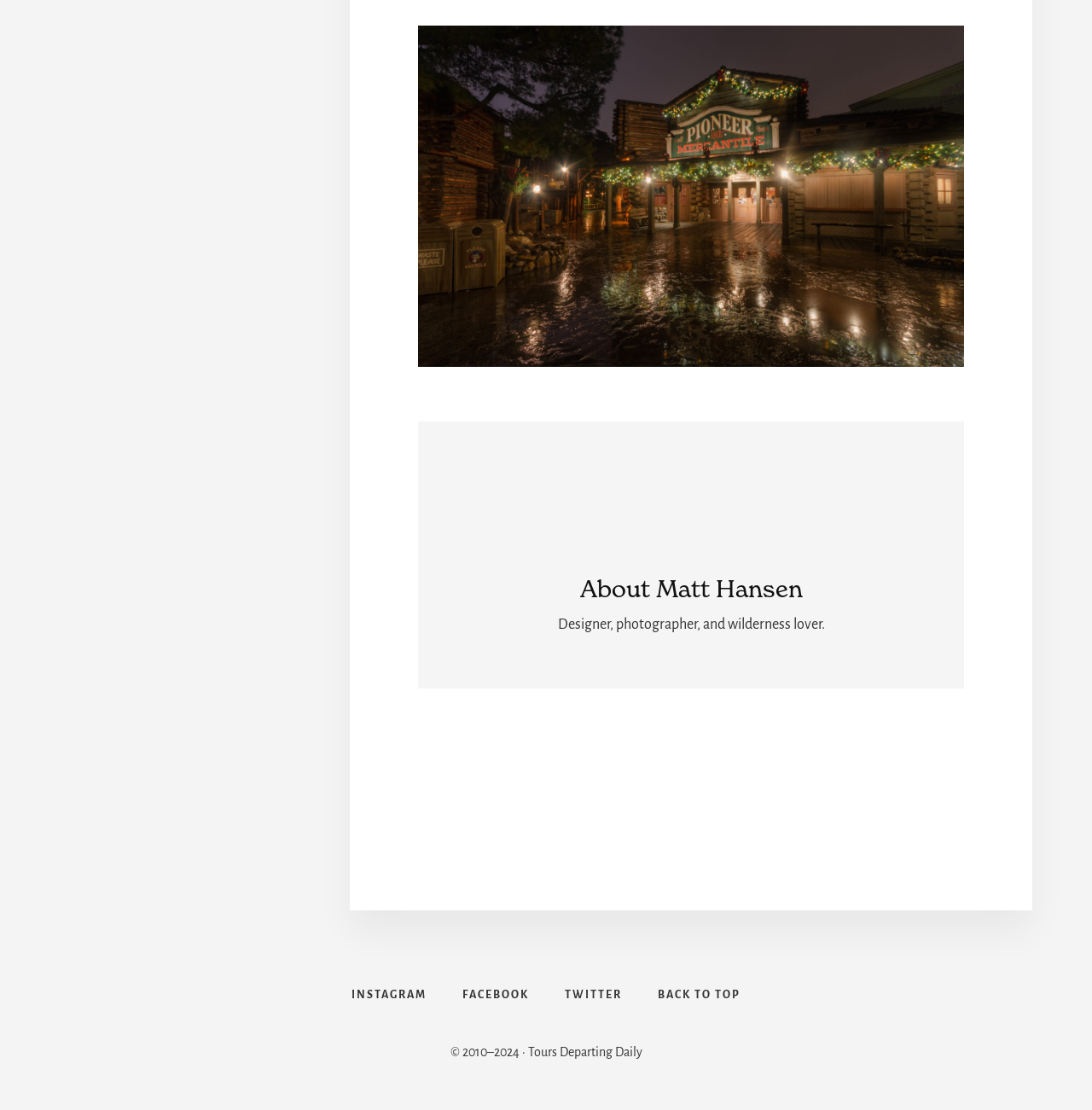Use one word or a short phrase to answer the question provided: 
What social media platforms are linked on the webpage?

INSTAGRAM, FACEBOOK, TWITTER